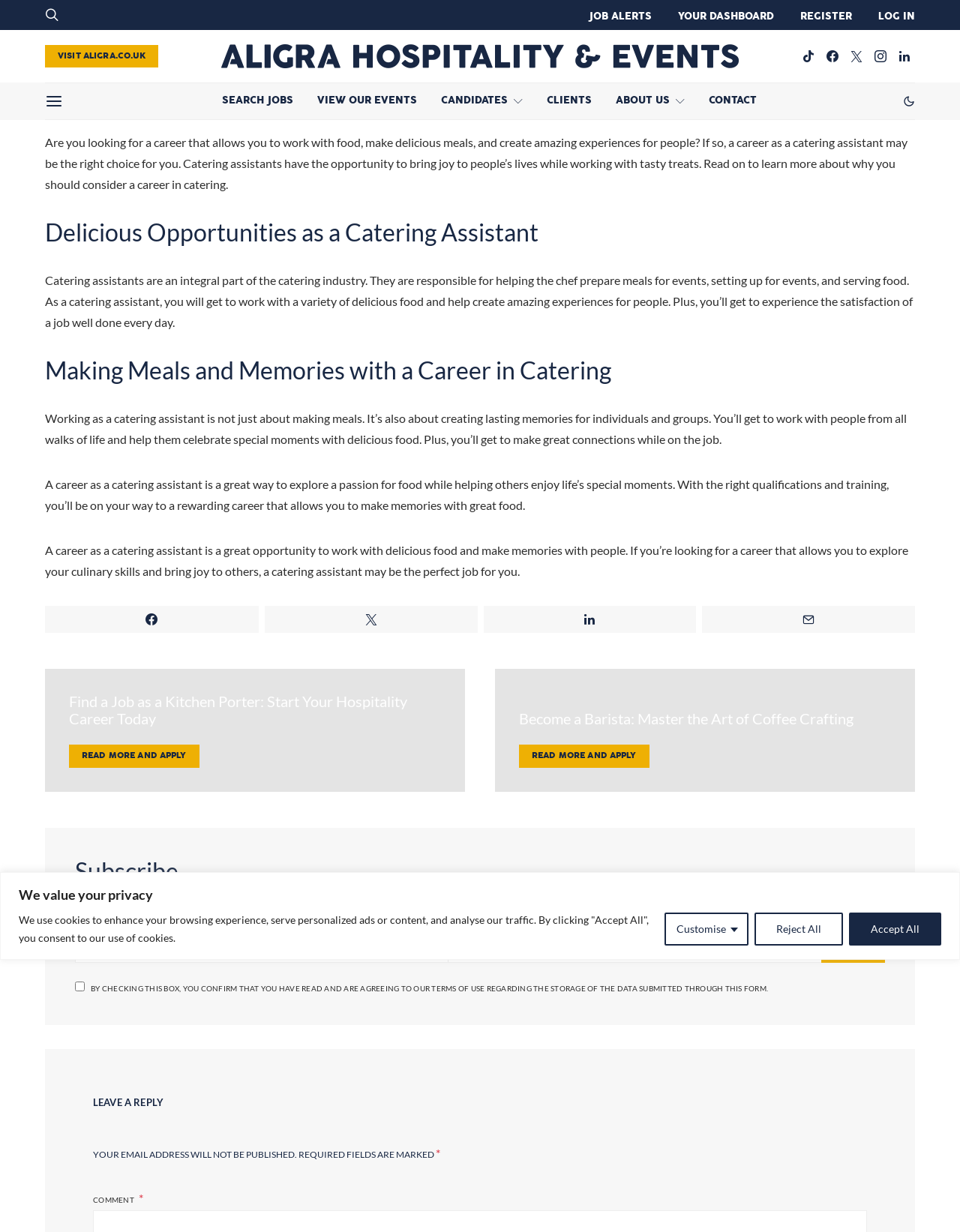What is the role of a catering assistant?
Could you give a comprehensive explanation in response to this question?

According to the webpage, a catering assistant is responsible for helping the chef prepare meals for events, setting up for events, and serving food. This is mentioned in the paragraph that describes the role of a catering assistant.